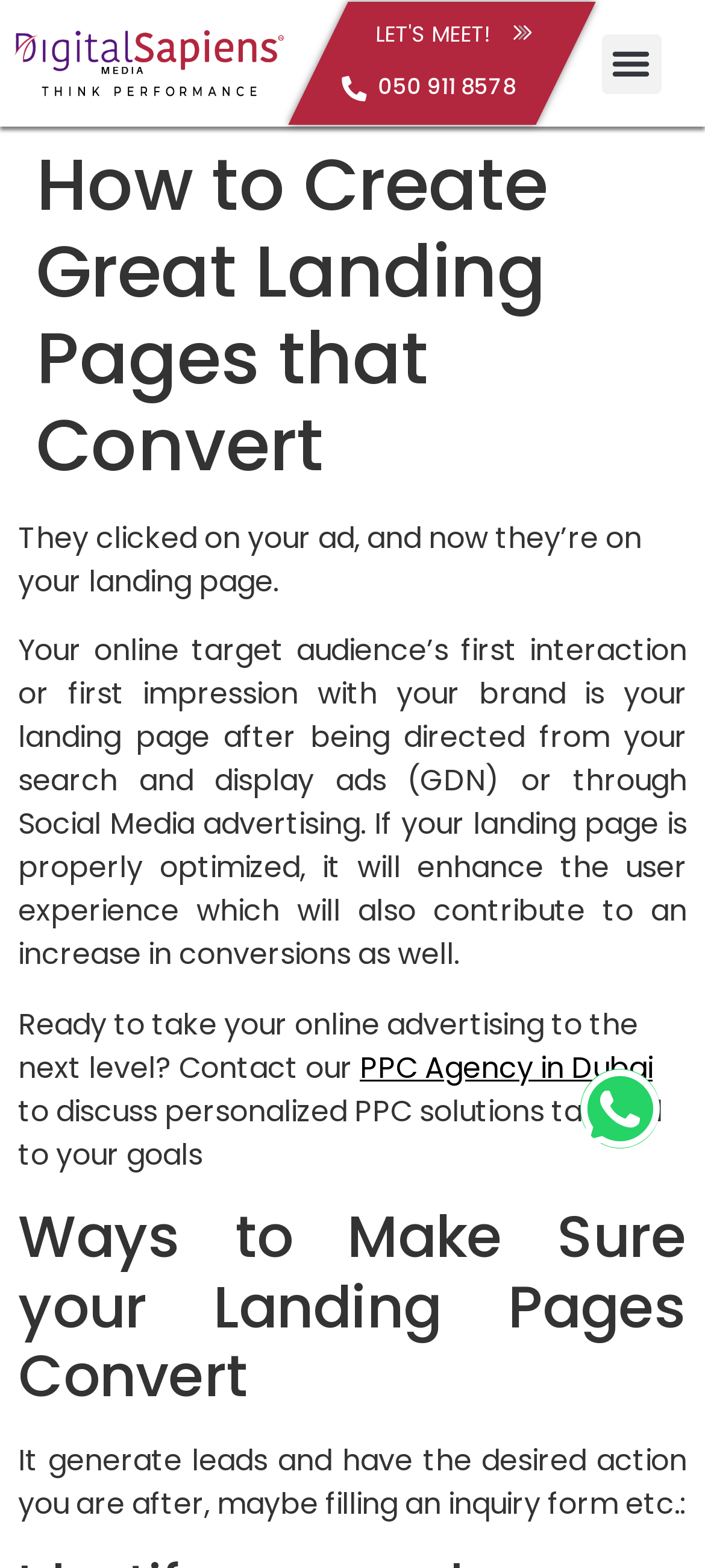What is the contact option for personalized PPC solutions?
Could you please answer the question thoroughly and with as much detail as possible?

The webpage provides a link to 'PPC Agency in Dubai' for users to discuss personalized PPC solutions tailored to their goals.